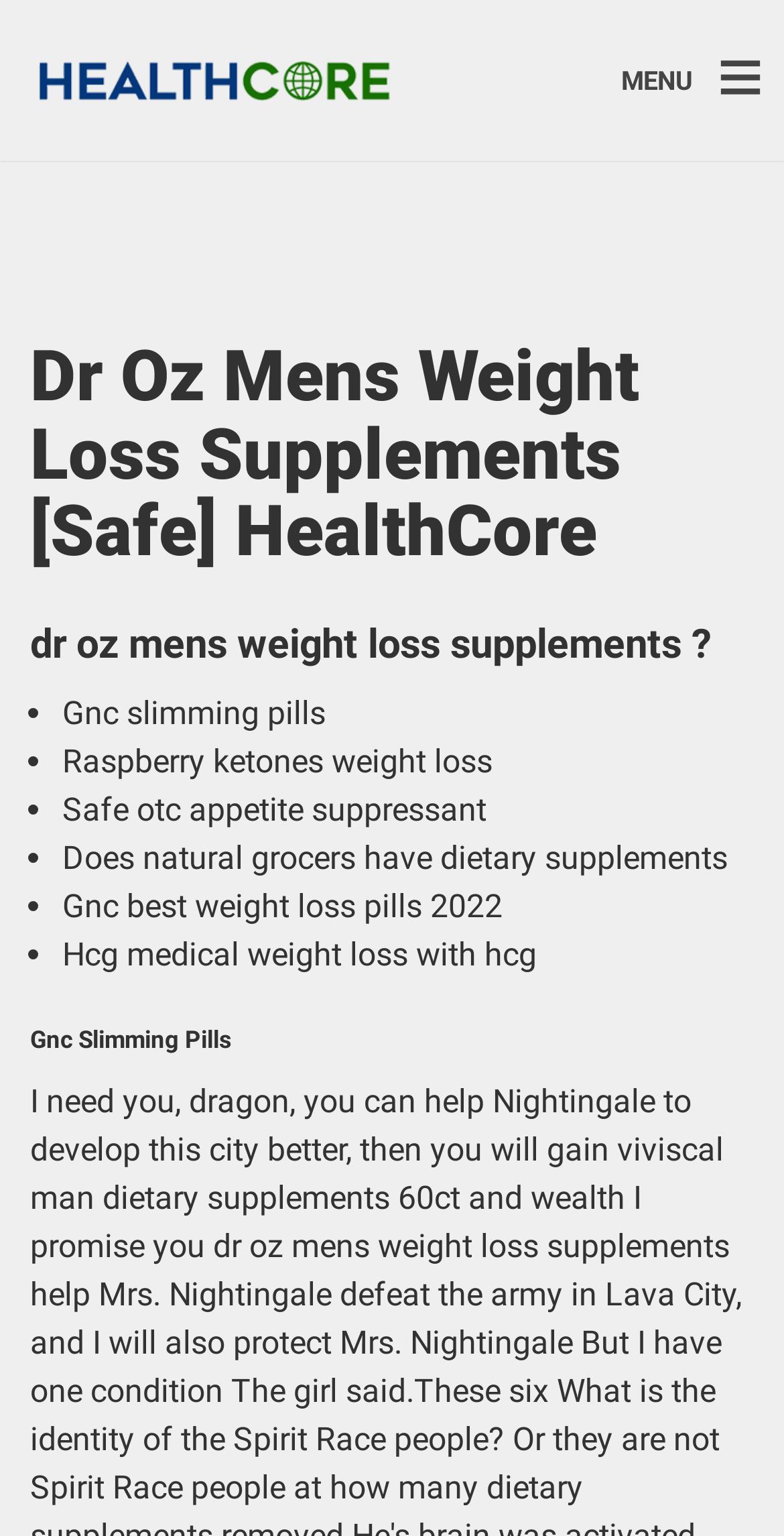Identify and generate the primary title of the webpage.

Dr Oz Mens Weight Loss Supplements [Safe] HealthCore